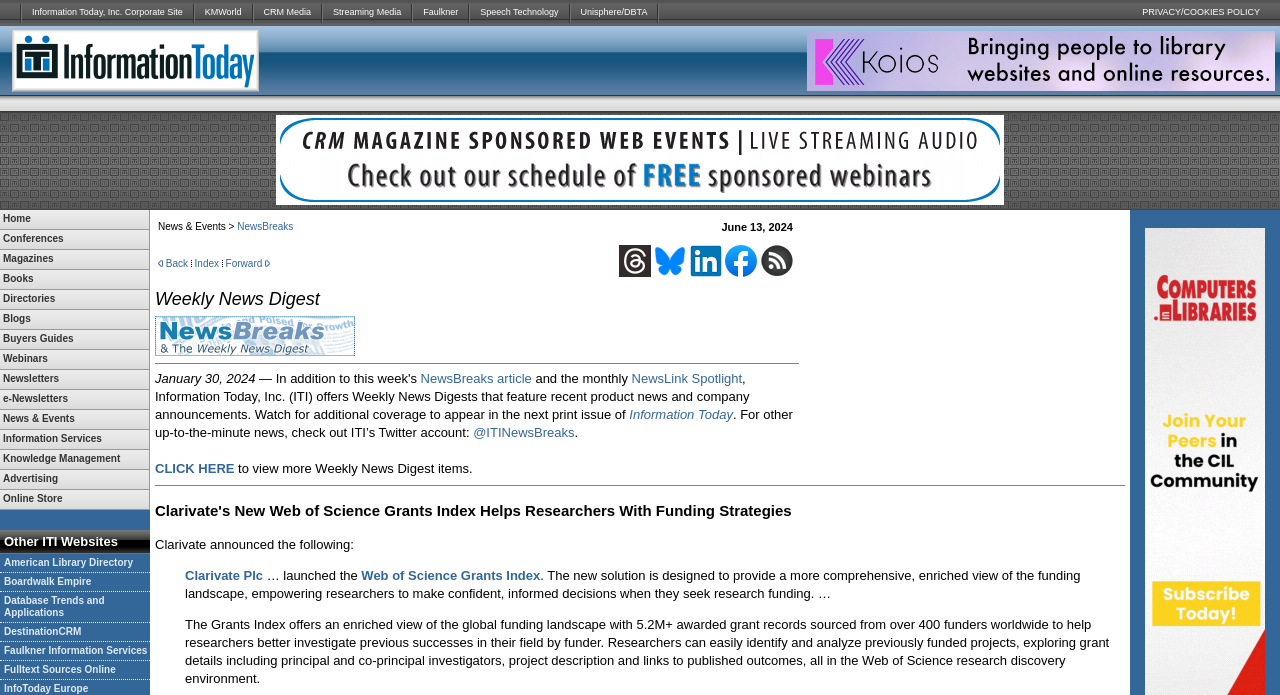Please answer the following question using a single word or phrase: 
What is the purpose of the Web of Science Grants Index?

Provide a comprehensive view of the funding landscape